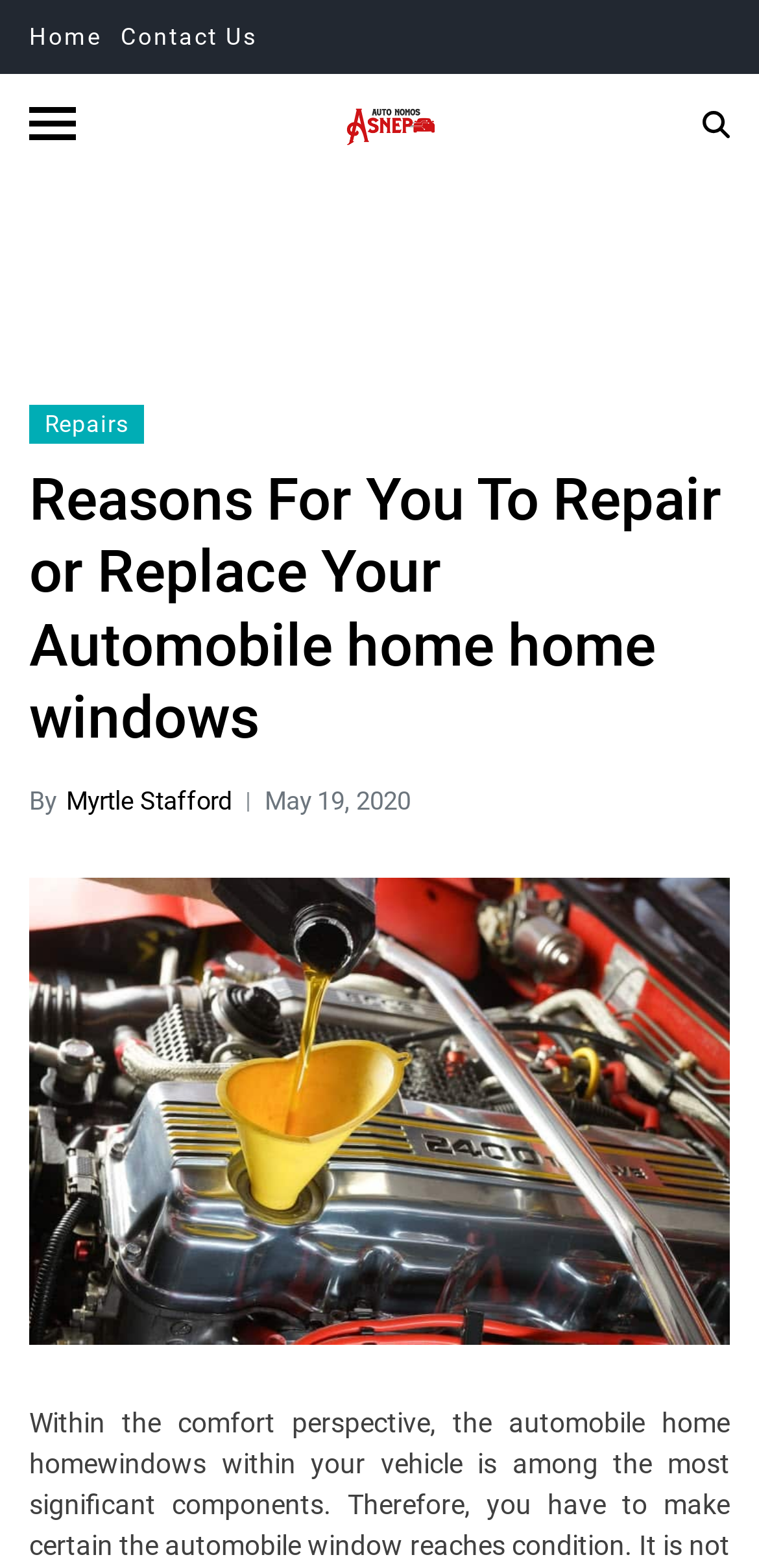Bounding box coordinates are specified in the format (top-left x, top-left y, bottom-right x, bottom-right y). All values are floating point numbers bounded between 0 and 1. Please provide the bounding box coordinate of the region this sentence describes: Off Canvas

[0.038, 0.069, 0.1, 0.09]